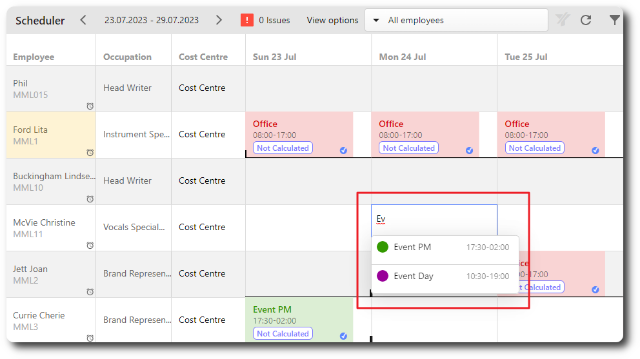What does the green color represent in the schedule?
Using the visual information, respond with a single word or phrase.

Event PM